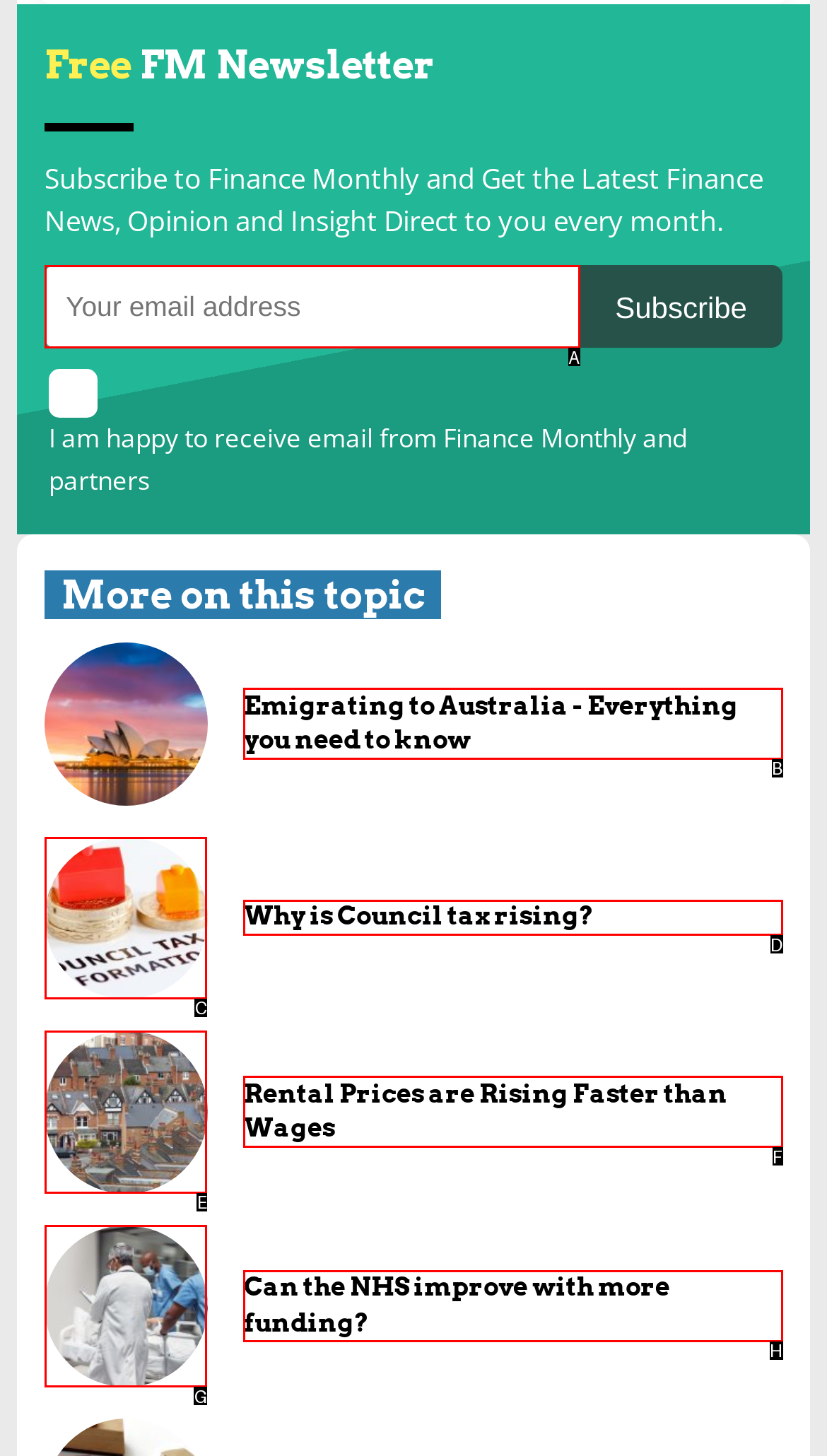Choose the HTML element that should be clicked to accomplish the task: Learn about why council tax is rising. Answer with the letter of the chosen option.

C